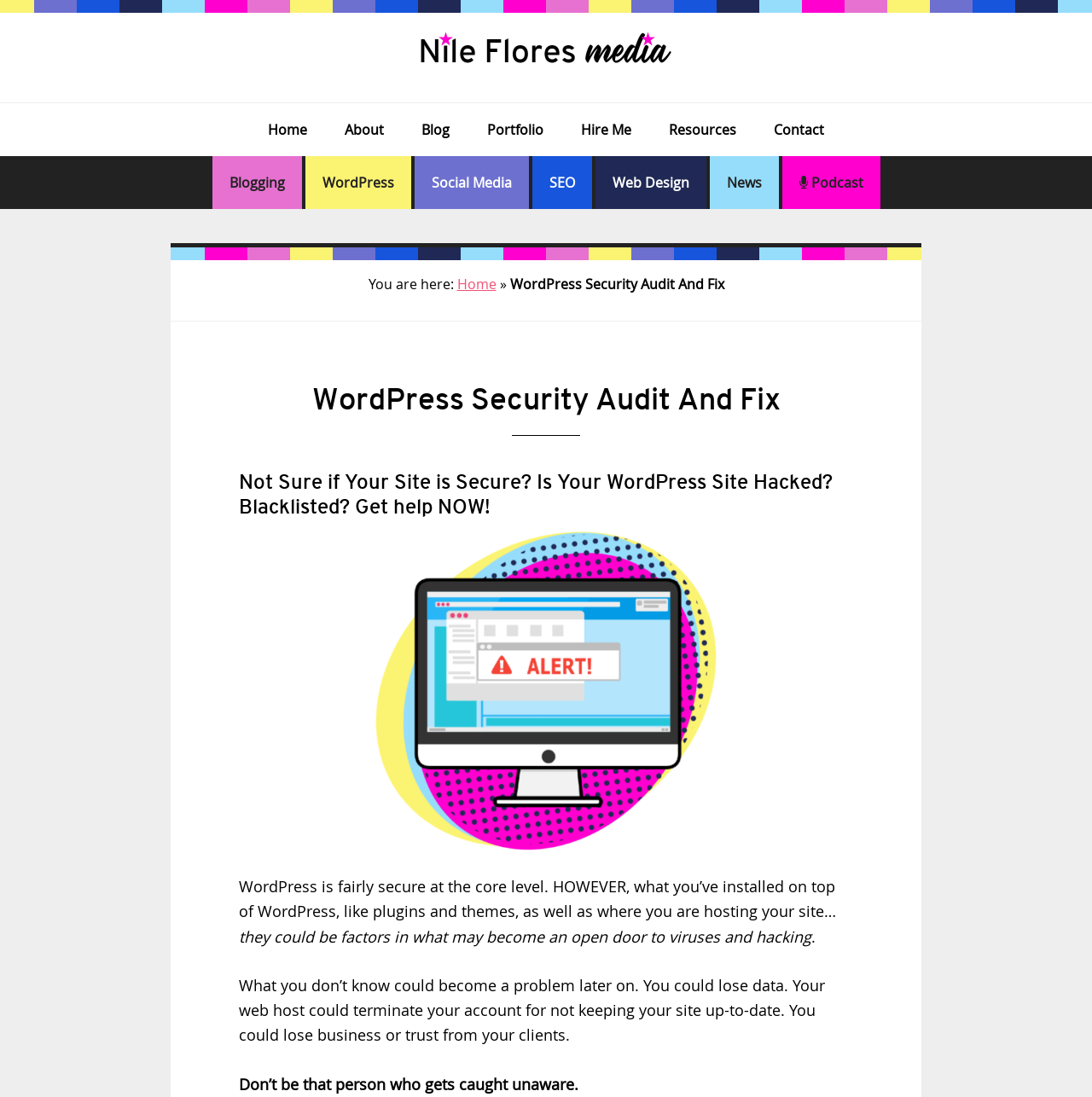What is the name of the website owner? Refer to the image and provide a one-word or short phrase answer.

Nile Flores